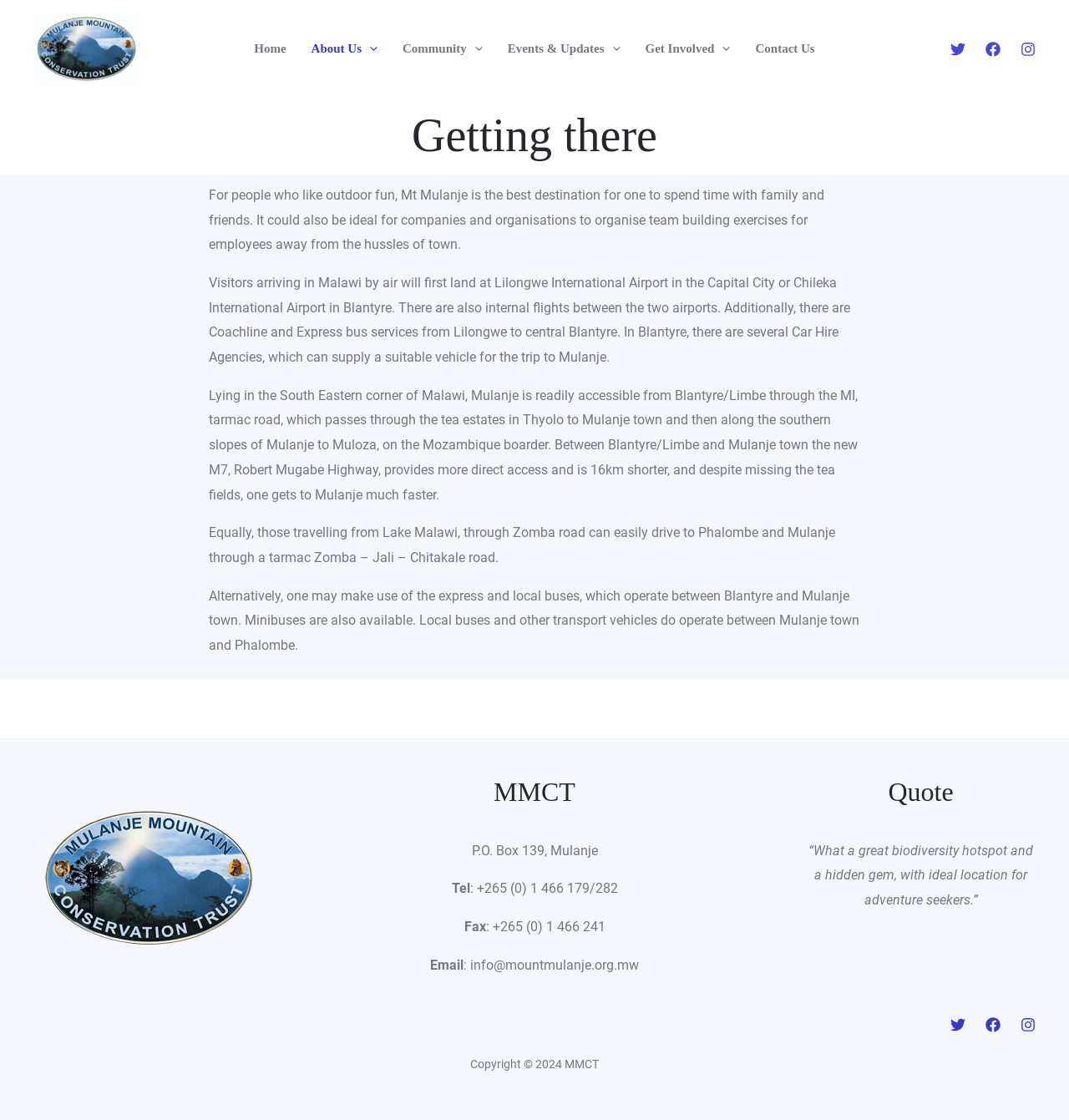Use a single word or phrase to answer the question:
How can visitors arrive in Mulanje from Blantyre/Limbe?

Through MI, tarmac road